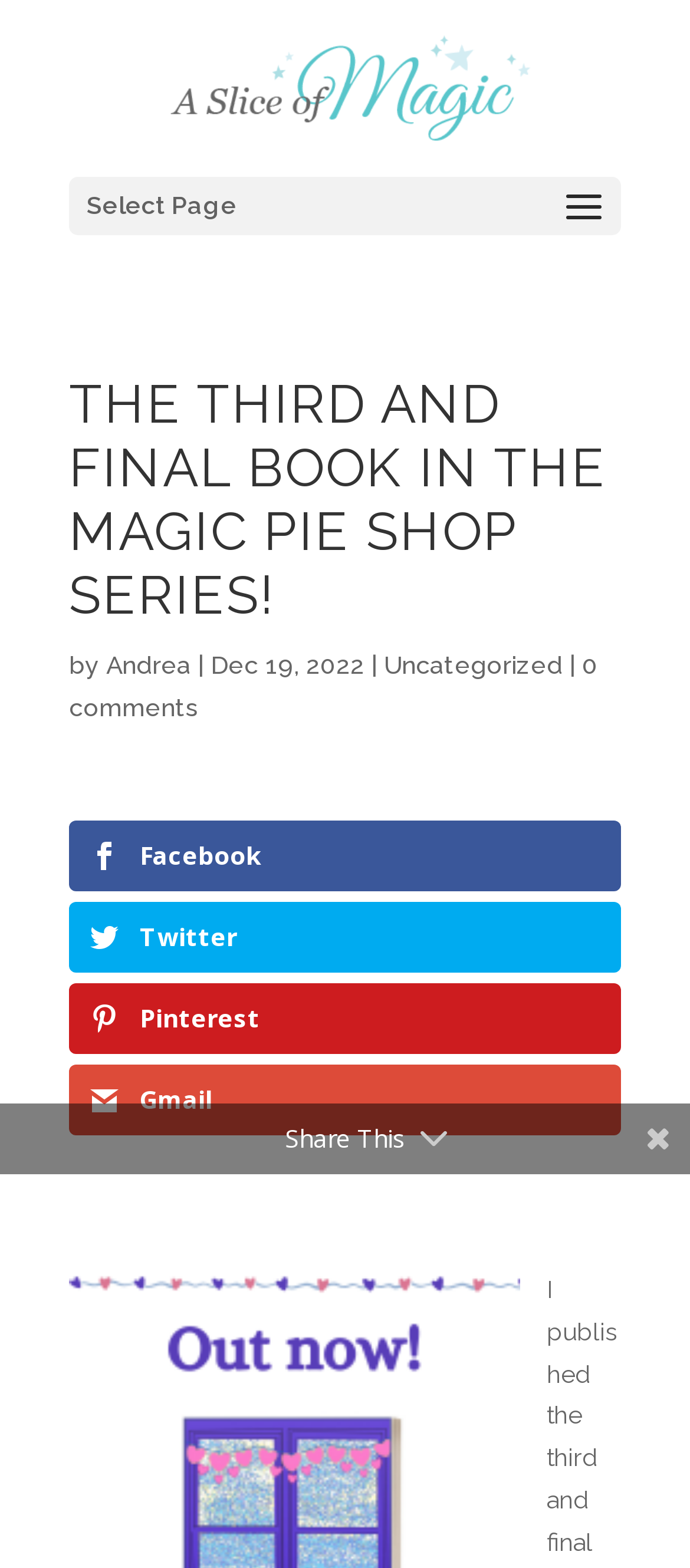Locate the bounding box coordinates of the clickable region to complete the following instruction: "Share this post."

[0.413, 0.715, 0.587, 0.736]